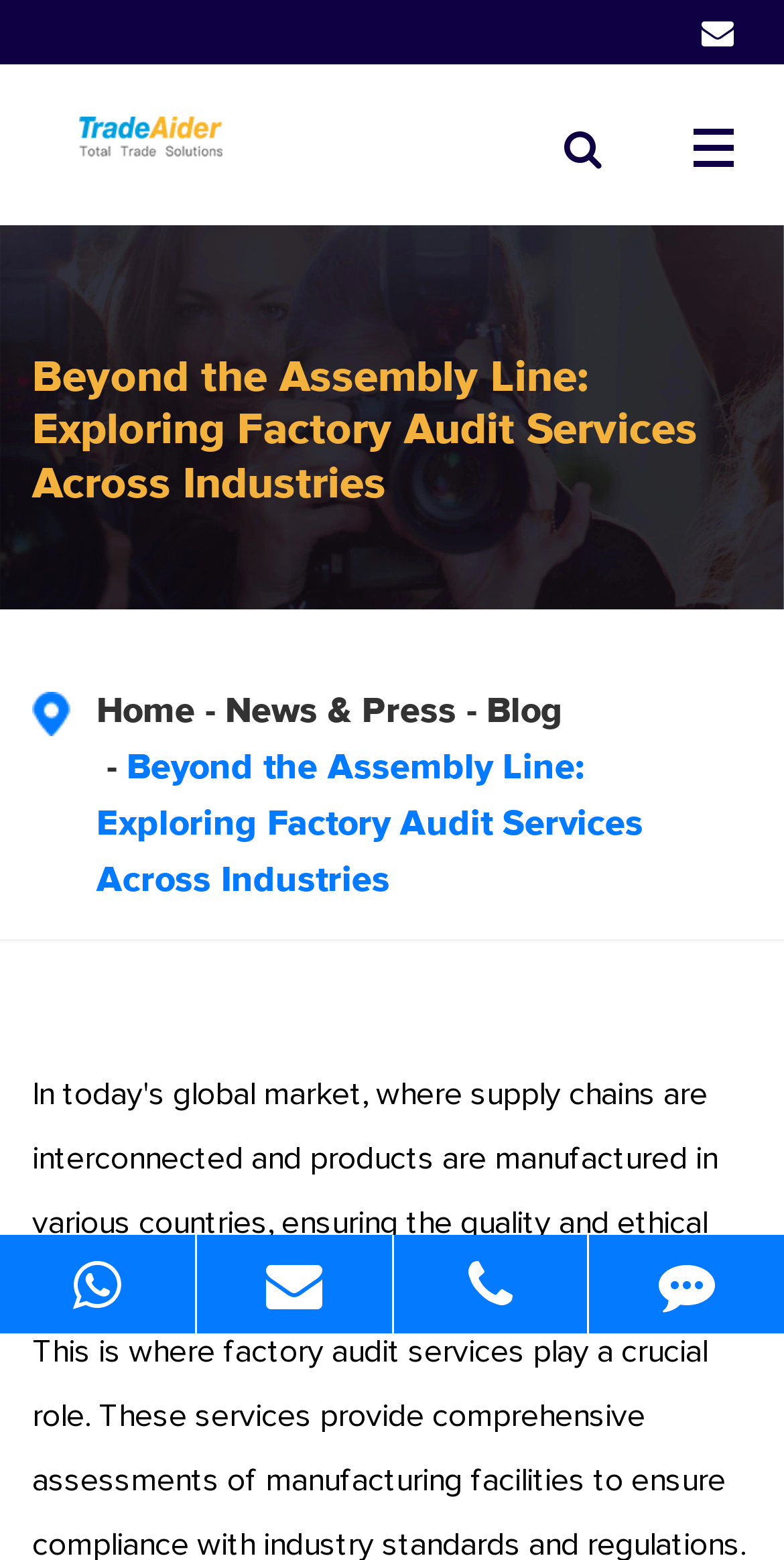Use the information in the screenshot to answer the question comprehensively: What is the company name?

The company name can be found in the top-left corner of the webpage, where it is written in text and also has an accompanying image with the same name.